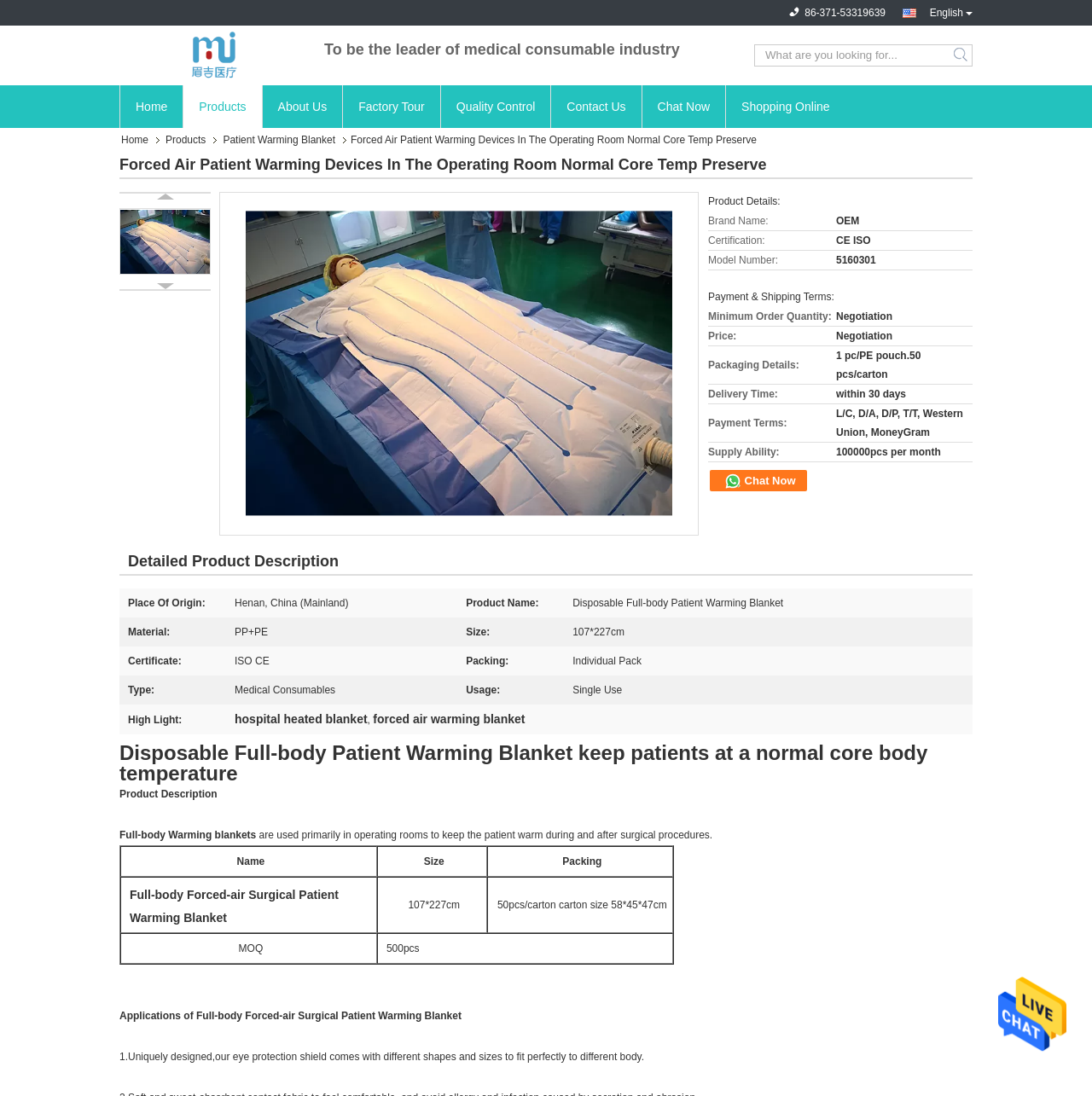Give a concise answer using only one word or phrase for this question:
What is the certification of the product?

CE ISO